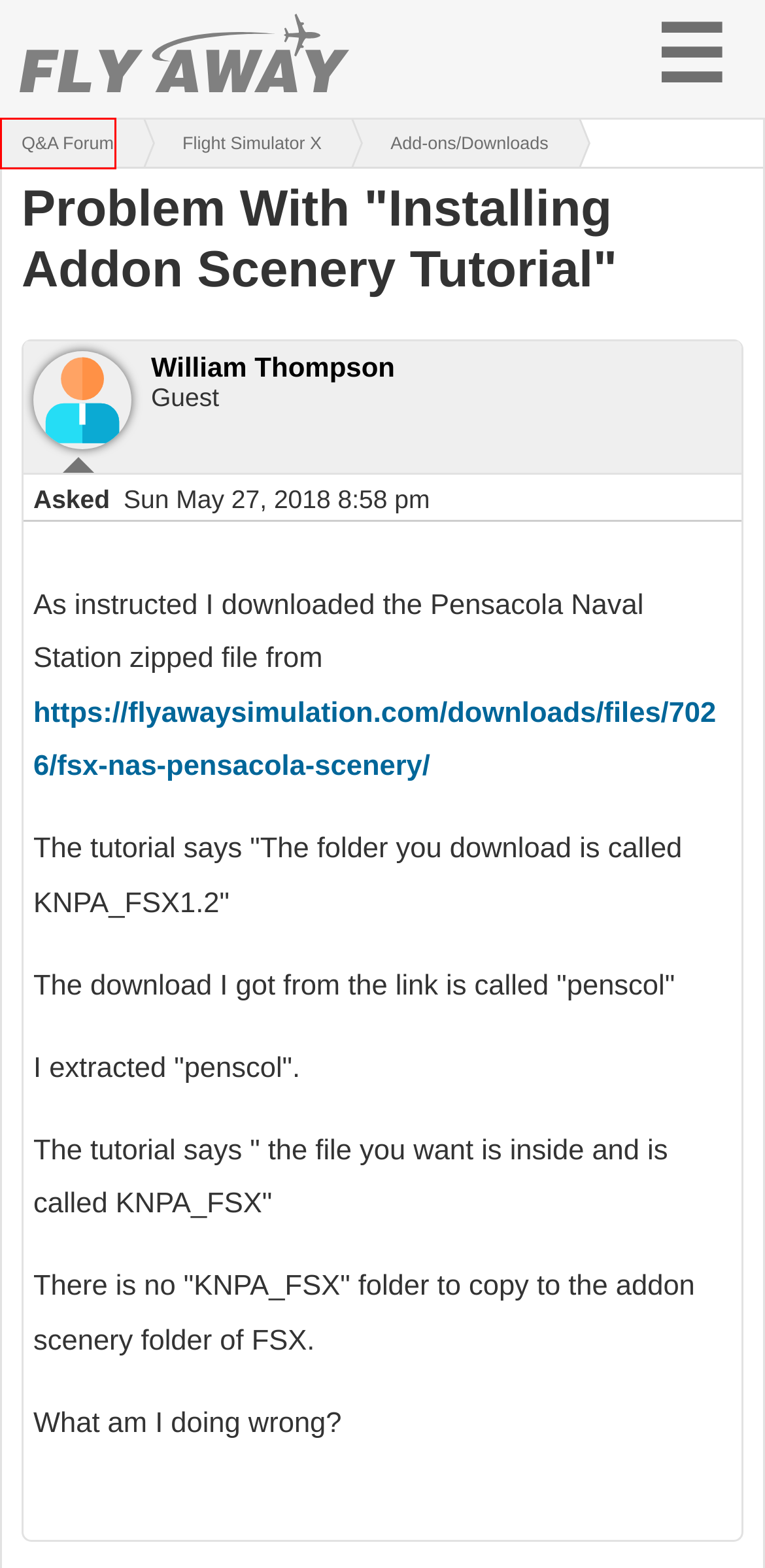Using the screenshot of a webpage with a red bounding box, pick the webpage description that most accurately represents the new webpage after the element inside the red box is clicked. Here are the candidates:
A. Addon Scenery Install Help - Flight Simulator X (Steam Edition) | Flight Sim Q&A Forum
B. About  Fly Away Simulation
C. Improve FSX Performance & FPS: CFG Tips & Tweaks
D. Upload/Share Your MSFS (2020)/FSX/P3D Add-on or Mod to the File Library - Fly Away Simulation
E. Add-ons/Downloads - Flight Simulator X | Flight Sim Q&A Forum
F. Flight Sim Q&A Forum - Fly Away Simulation
G. Can Flight Sim Teach Pilots to Fly A Real Plane?
H. NAS Pensacola Scenery for FSX & P3D

F